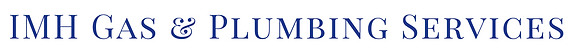Outline with detail what the image portrays.

The image features the logo of "IMH Gas & Plumbing Services," presented in an elegant font. The text emphasizes professionalism and reliability, with "IMH" prominently positioned alongside "GAS & PLUMBING SERVICES." The color scheme consists of a classic blue hue, conveying trust and dependability, essential traits for a service specializing in gas and plumbing. This logo signifies the company's commitment to quality service in home safety and maintenance, aligning with their mission to prevent and address potential gas leaks effectively.